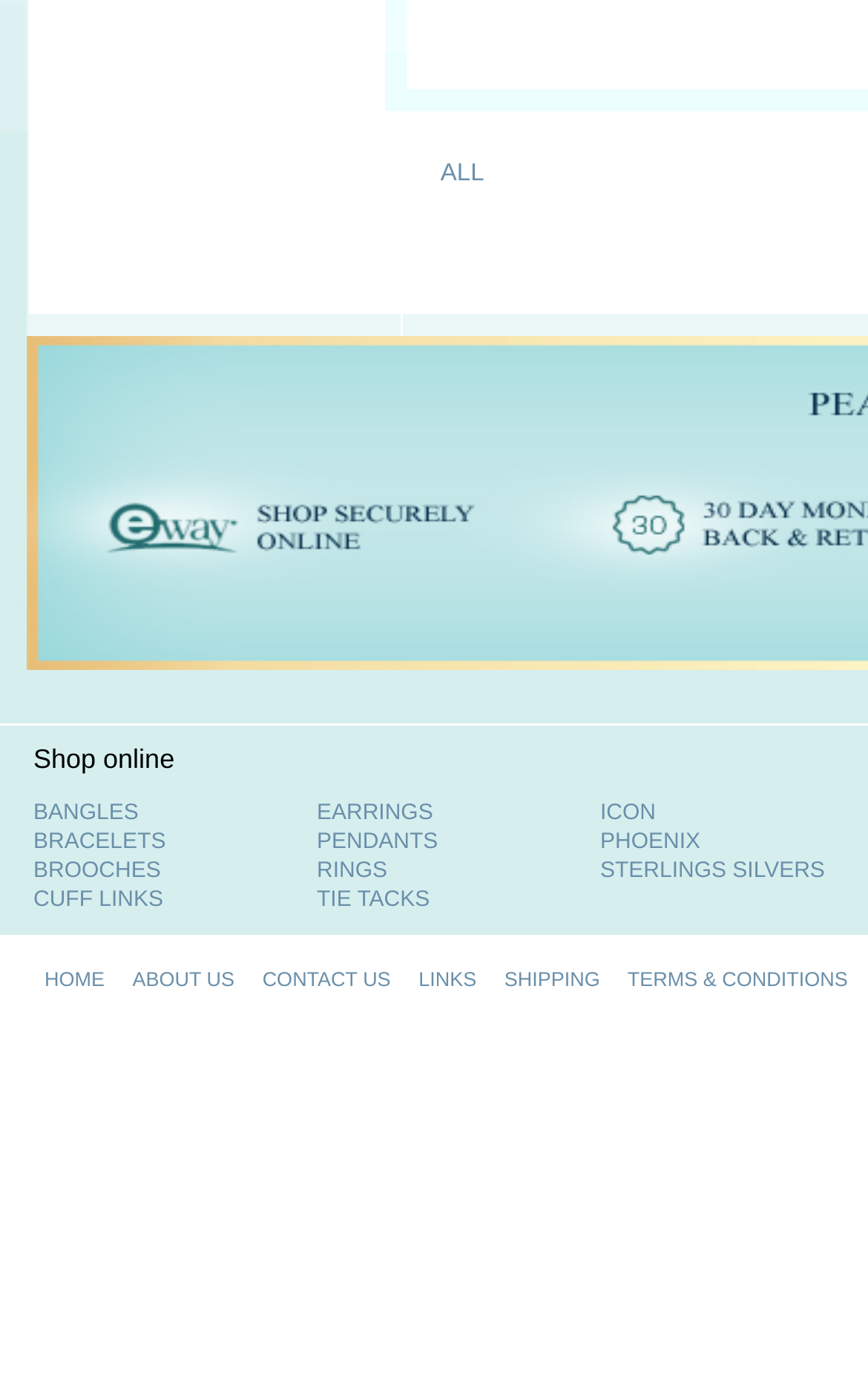Respond with a single word or short phrase to the following question: 
What is the last item in the bottom navigation menu?

TERMS & CONDITIONS